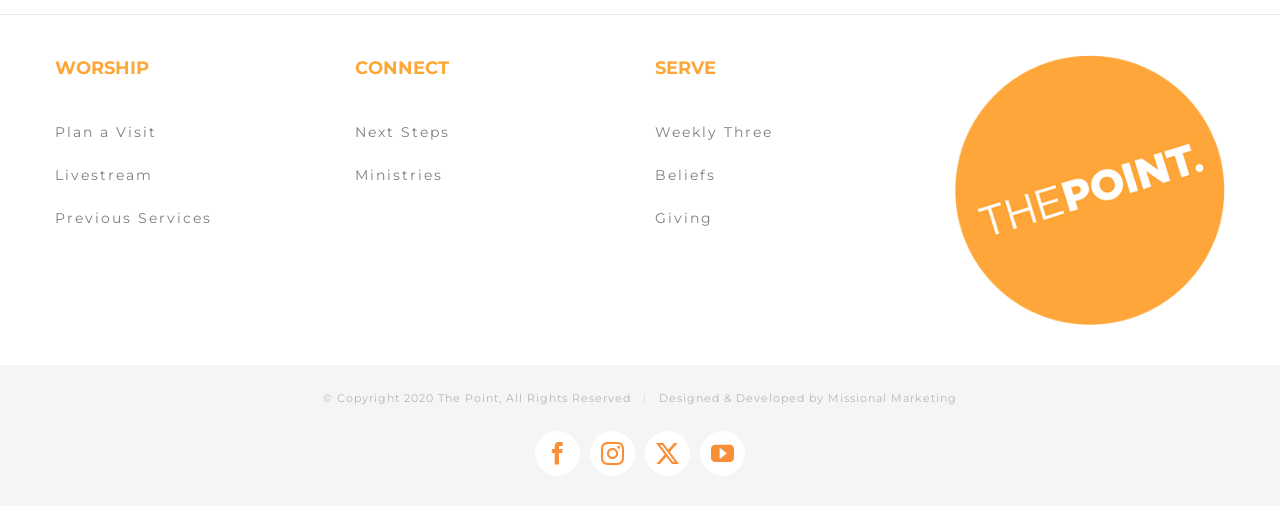Predict the bounding box for the UI component with the following description: "Hong Kong".

None